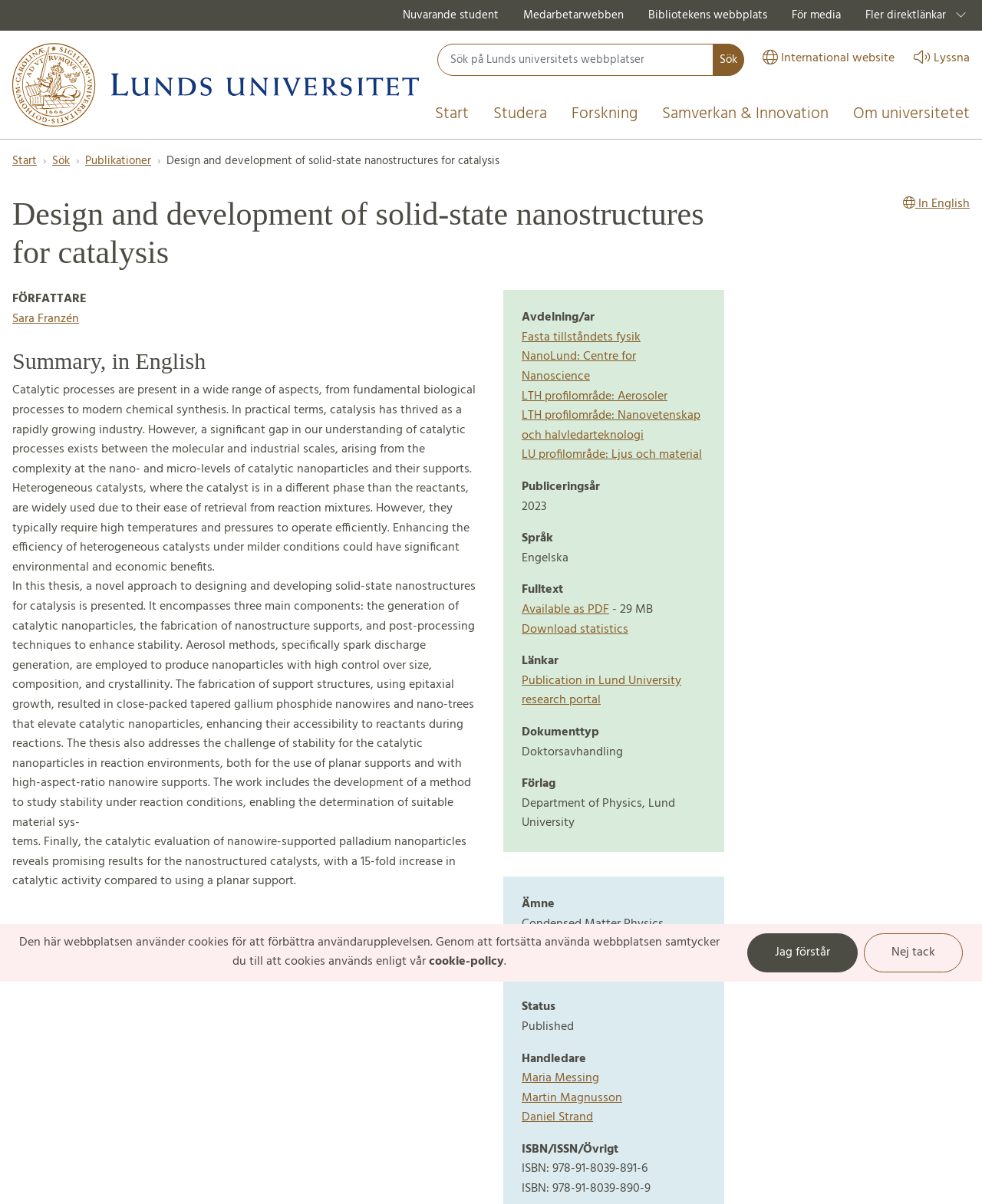Please find the bounding box coordinates of the clickable region needed to complete the following instruction: "Read the publication in English". The bounding box coordinates must consist of four float numbers between 0 and 1, i.e., [left, top, right, bottom].

[0.762, 0.161, 0.988, 0.178]